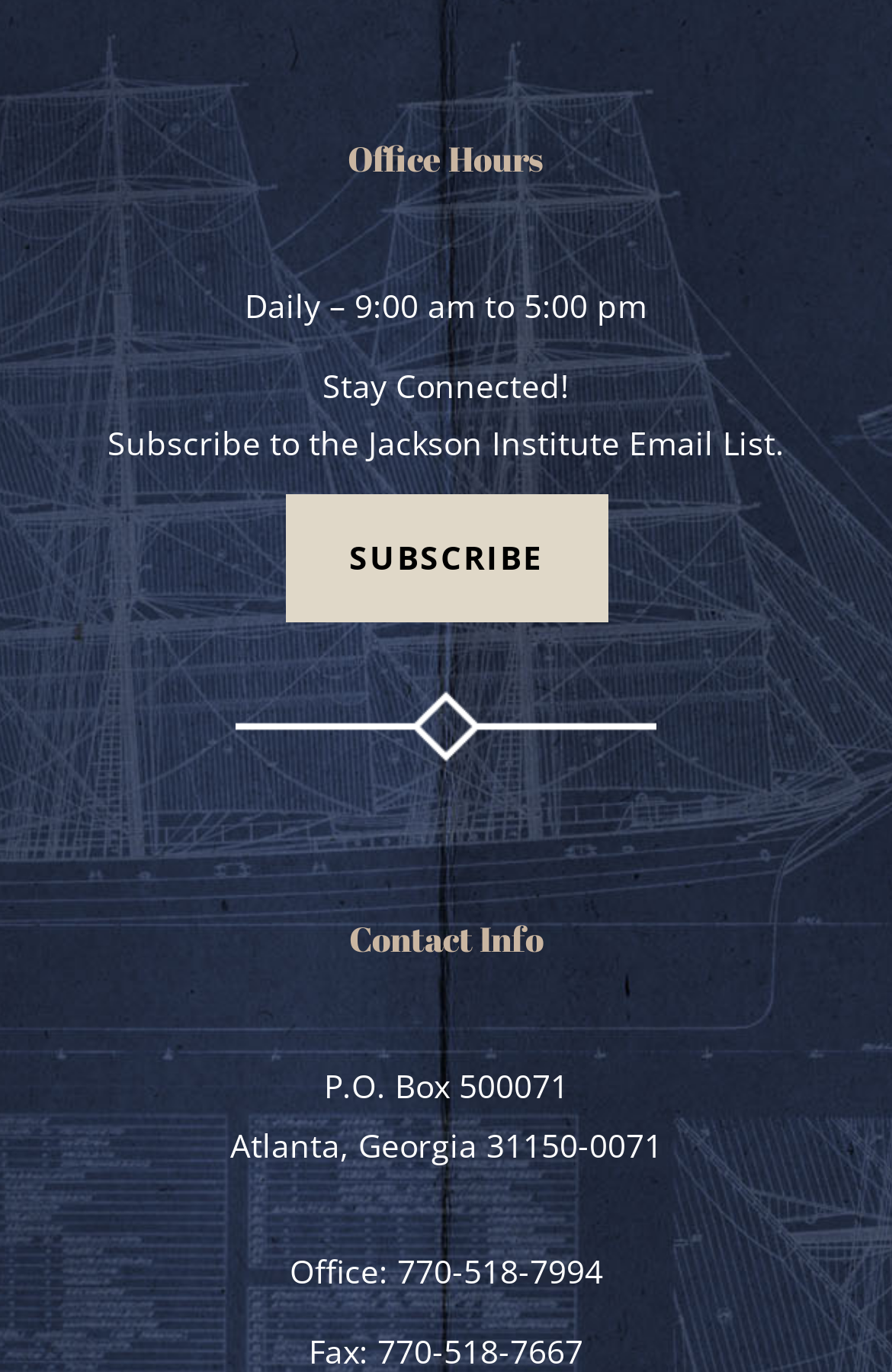What is the postal address of the Jackson Institute?
Please provide a single word or phrase based on the screenshot.

P.O. Box 500071